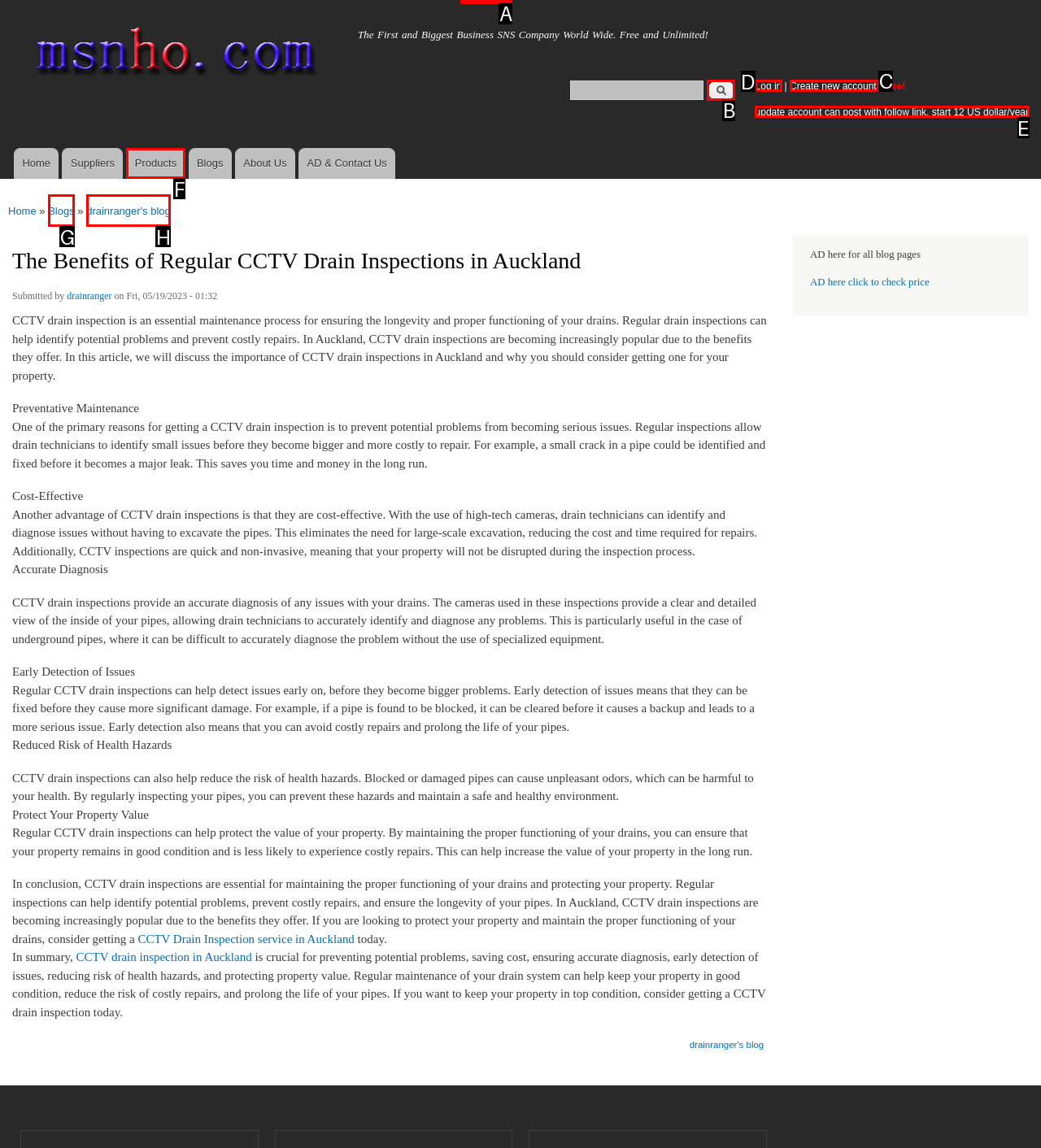Choose the HTML element you need to click to achieve the following task: Log in to your account
Respond with the letter of the selected option from the given choices directly.

D